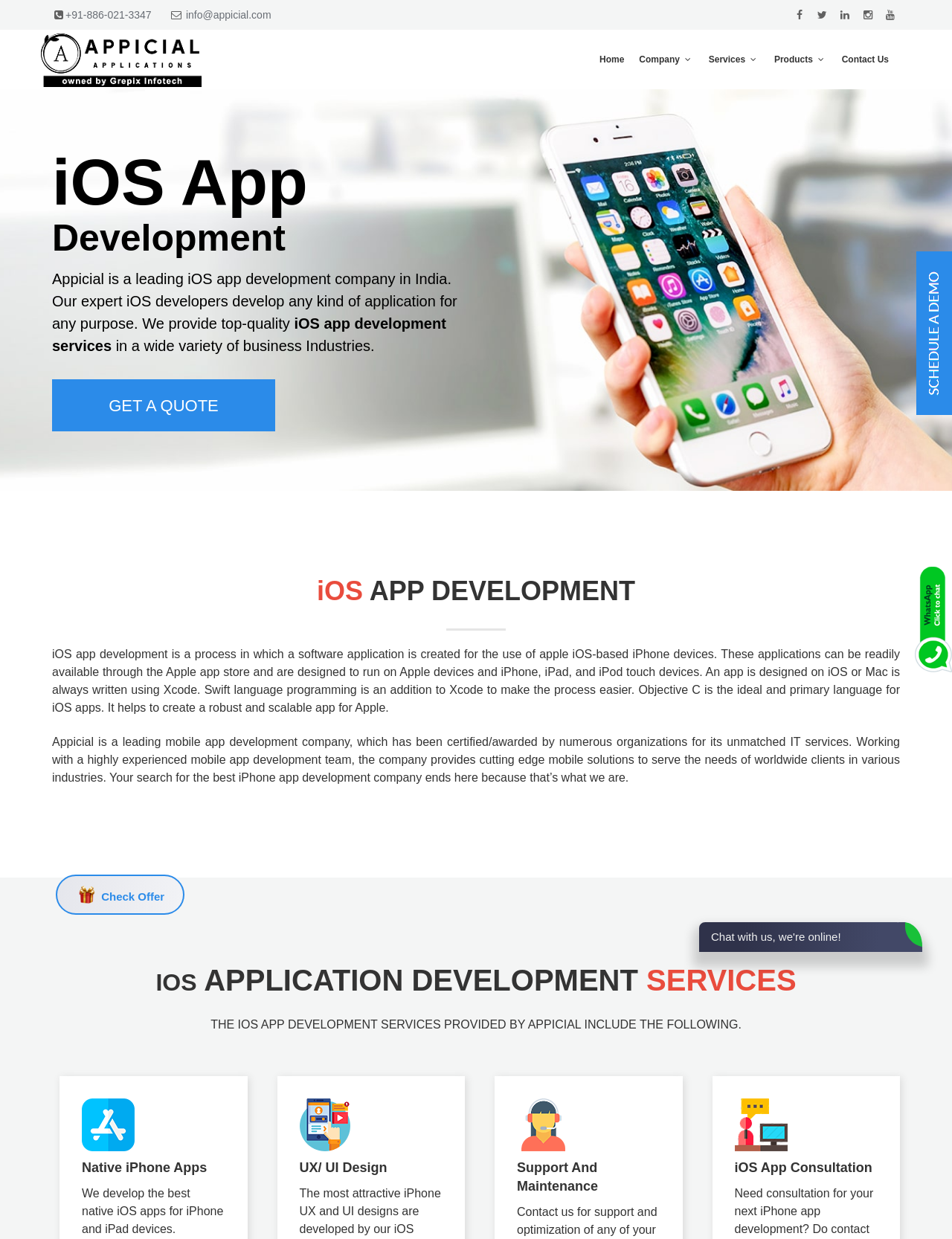Find the bounding box of the element with the following description: "Get A Quote". The coordinates must be four float numbers between 0 and 1, formatted as [left, top, right, bottom].

[0.055, 0.306, 0.289, 0.348]